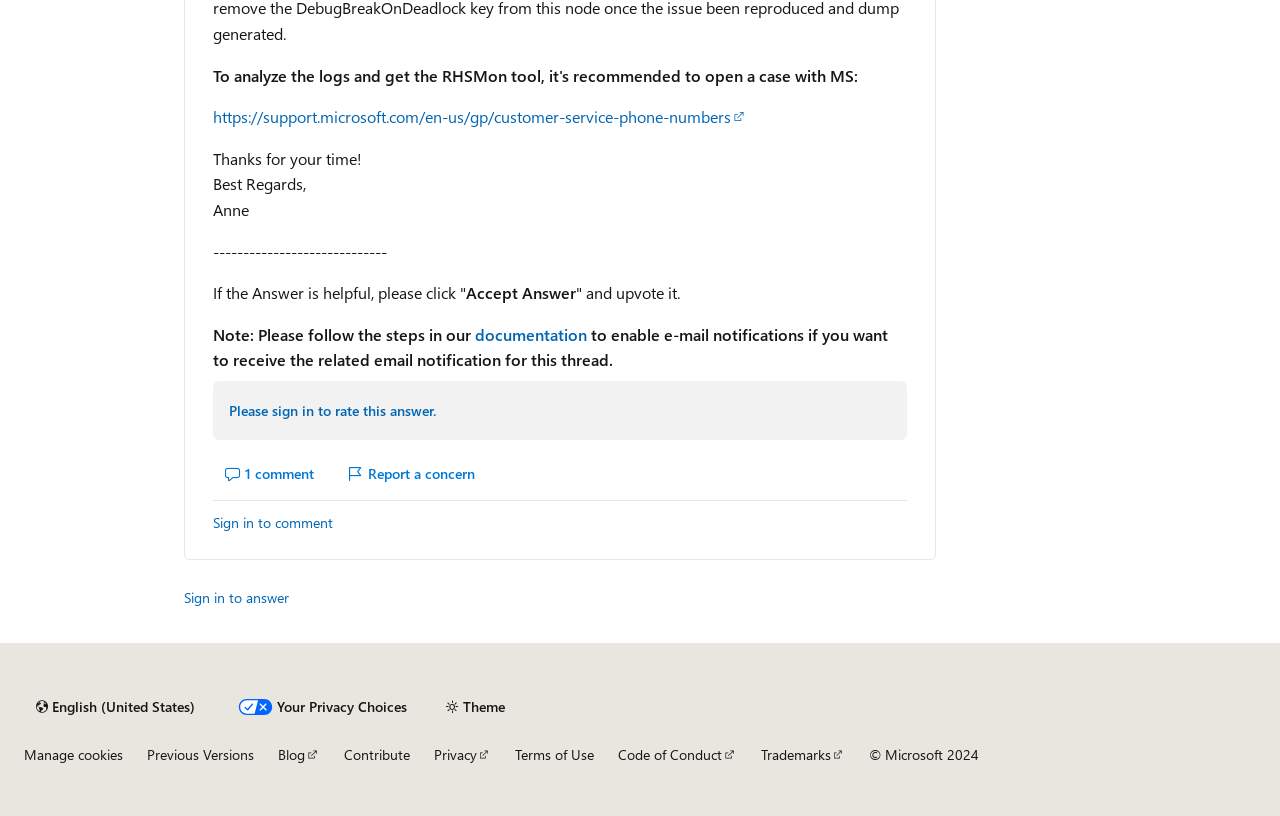Please identify the bounding box coordinates of the clickable area that will fulfill the following instruction: "Click the link to view customer service phone numbers". The coordinates should be in the format of four float numbers between 0 and 1, i.e., [left, top, right, bottom].

[0.166, 0.13, 0.584, 0.156]